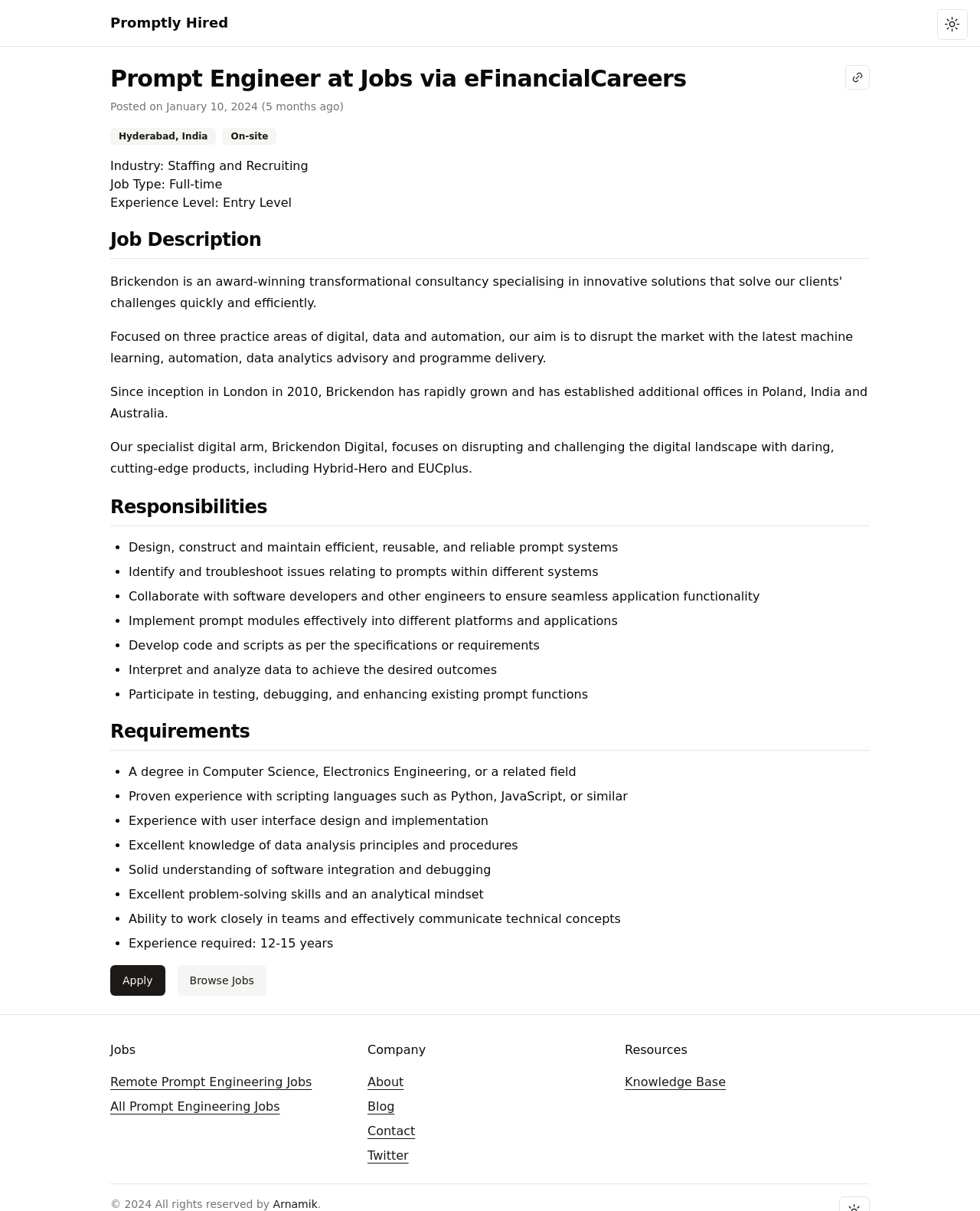Locate the UI element described by Contact in the provided webpage screenshot. Return the bounding box coordinates in the format (top-left x, top-left y, bottom-right x, bottom-right y), ensuring all values are between 0 and 1.

[0.375, 0.928, 0.424, 0.94]